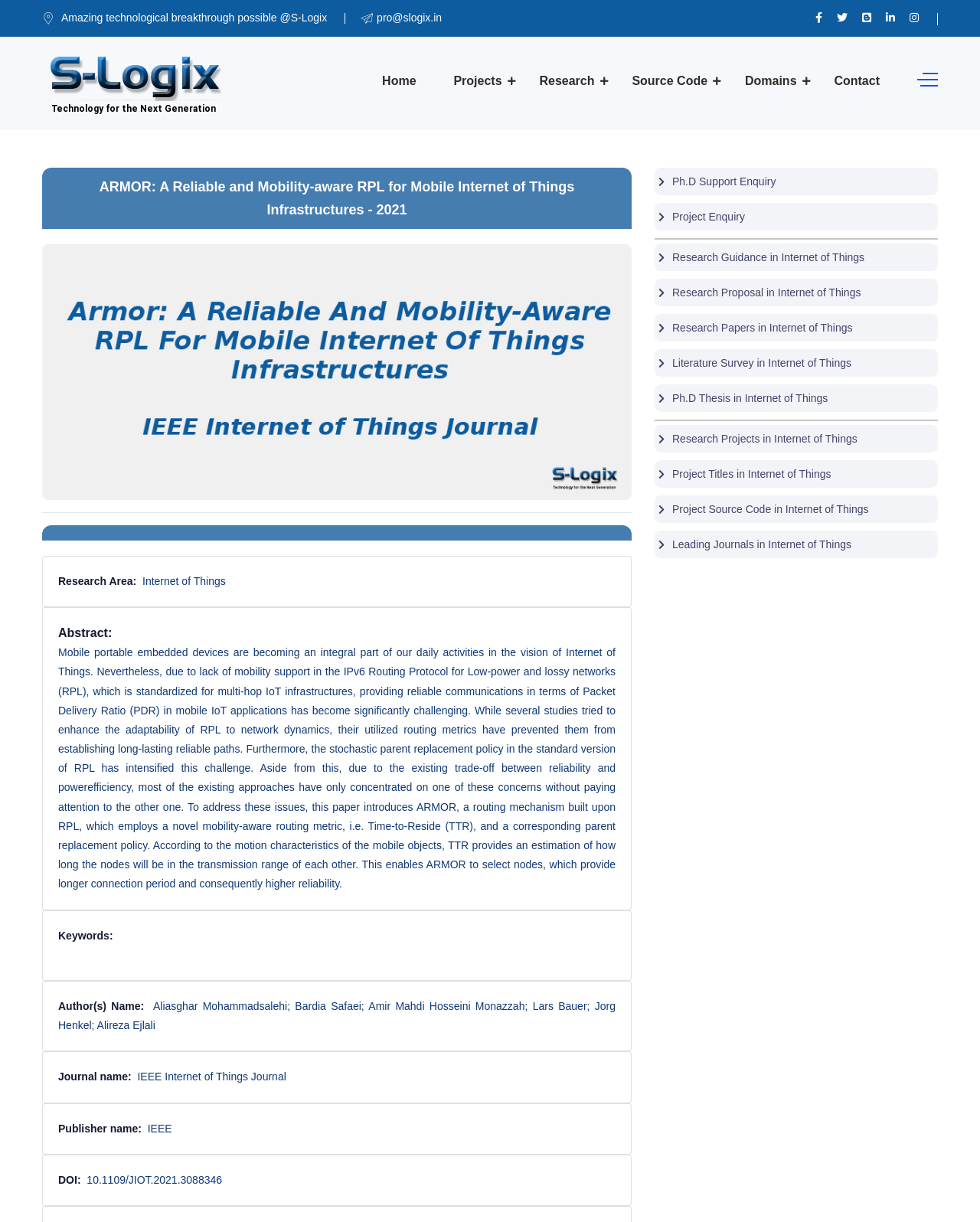Create a full and detailed caption for the entire webpage.

This webpage is about a research project titled "ARMOR: A Reliable and Mobility-aware RPL for Mobile Internet of Things Infrastructures" from S-Logix. At the top, there is a logo of S-Logix, accompanied by a navigation menu with links to Home, Projects, Research, Source Code, Domains, and Contact. 

Below the navigation menu, there is a heading that displays the title of the project, followed by an image related to the project. A horizontal separator line is placed below the image. 

The main content of the webpage is divided into several sections. The first section is about the research area, which is Internet of Things. The abstract of the project is provided, explaining the challenges of providing reliable communications in mobile IoT applications and introducing the ARMOR routing mechanism. 

The webpage also lists the keywords, authors, journal name, publisher name, and DOI of the research paper. 

On the right side of the webpage, there are several links to various services offered by S-Logix, including Ph.D. support enquiry, project enquiry, research guidance, research proposal, research papers, literature survey, Ph.D. thesis, research projects, project titles, project source code, and leading journals in Internet of Things. 

At the top right corner, there are social media links represented by icons.